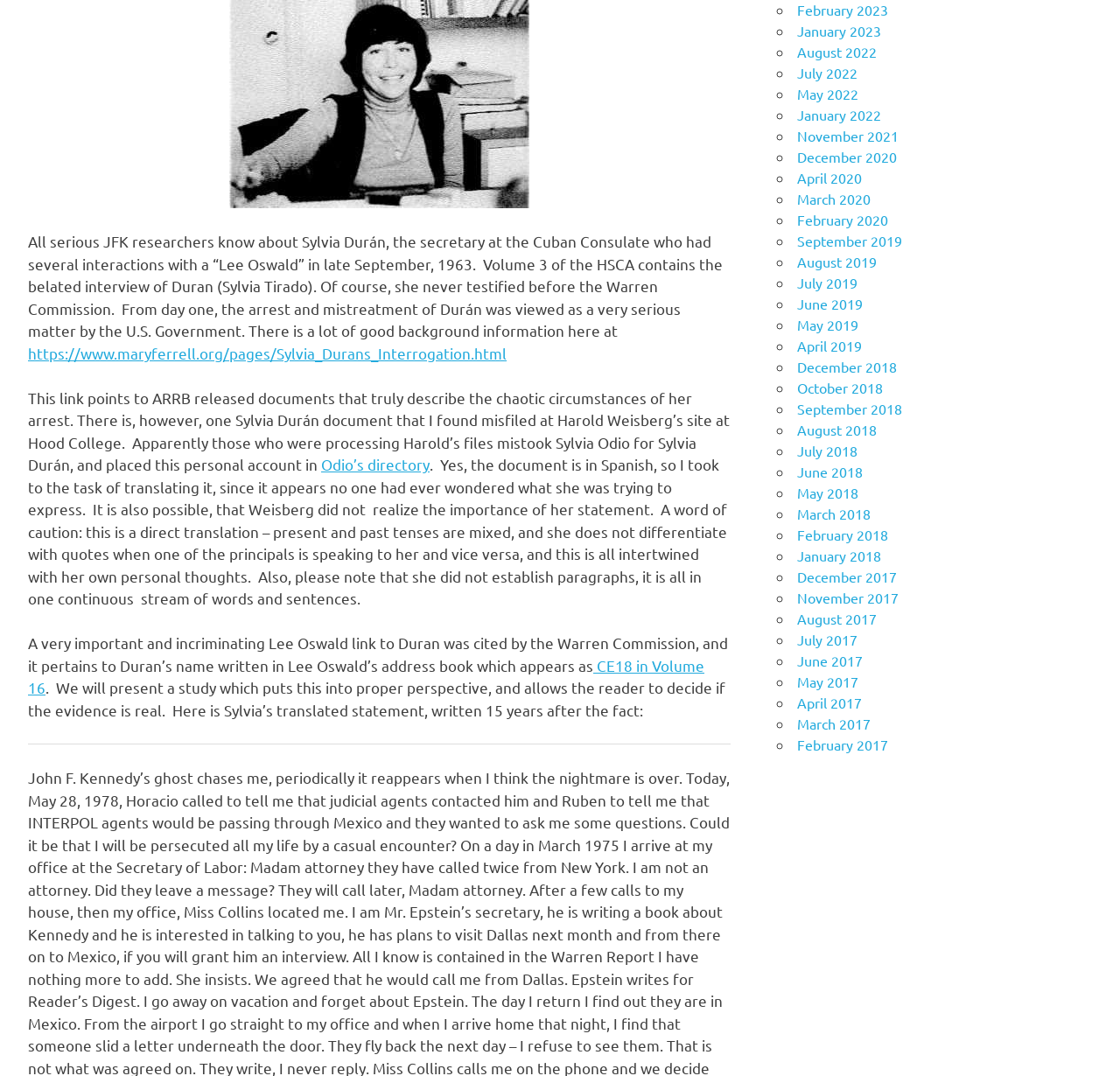Highlight the bounding box of the UI element that corresponds to this description: "September 2018".

[0.712, 0.372, 0.805, 0.388]